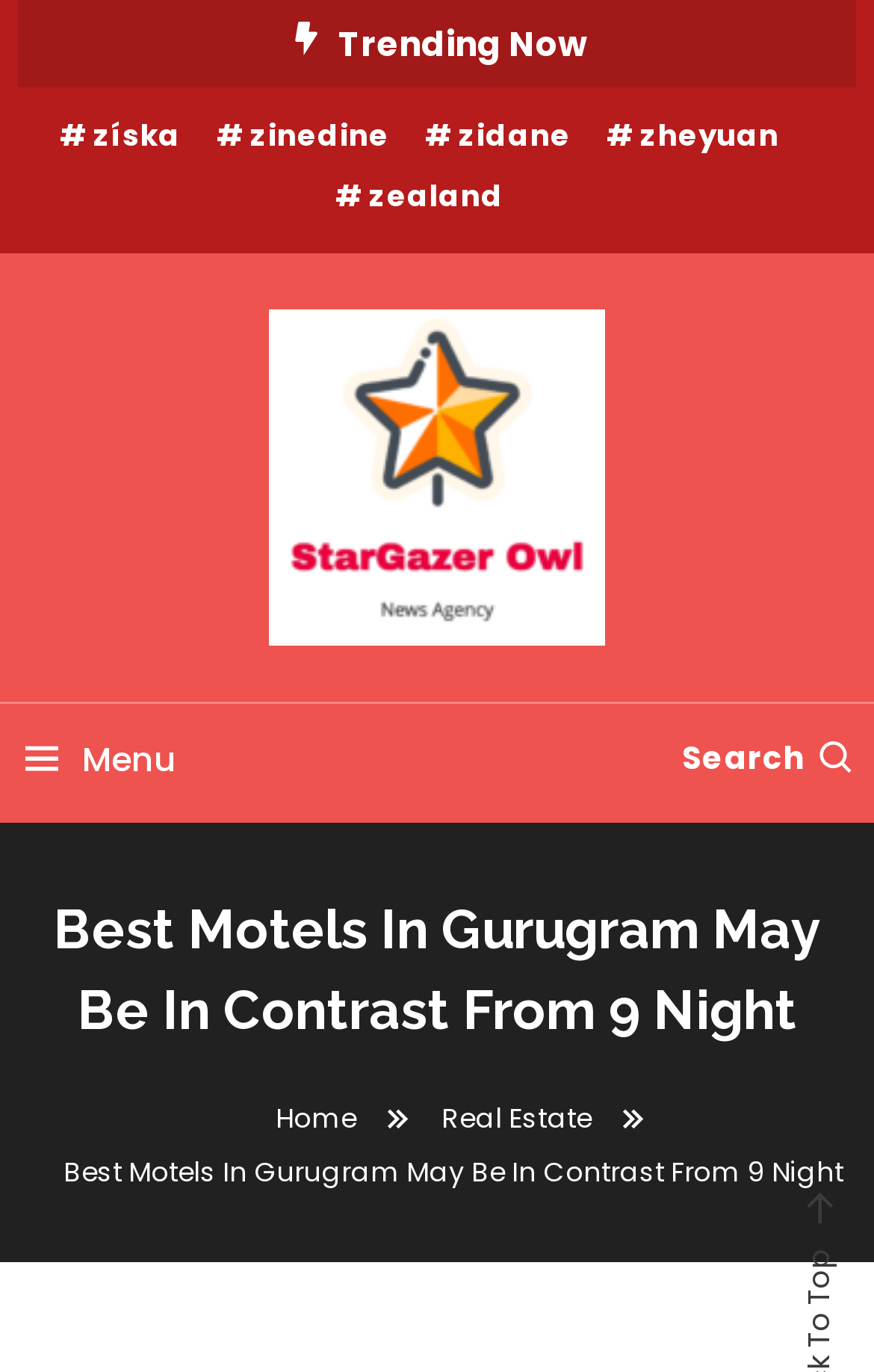Please indicate the bounding box coordinates for the clickable area to complete the following task: "Go to Home page". The coordinates should be specified as four float numbers between 0 and 1, i.e., [left, top, right, bottom].

[0.315, 0.801, 0.408, 0.829]